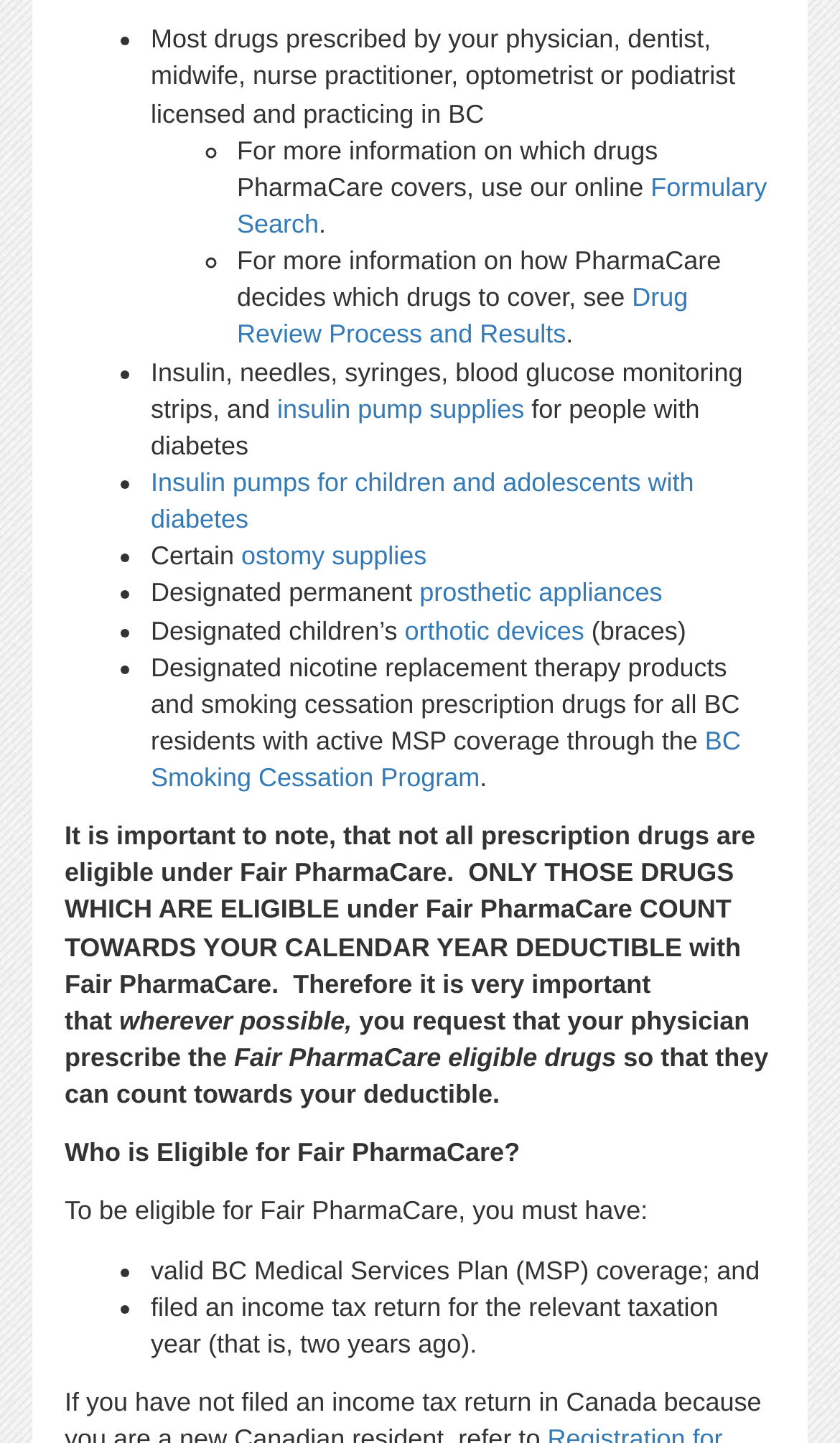Please specify the bounding box coordinates of the region to click in order to perform the following instruction: "Click the Boerewors link".

None